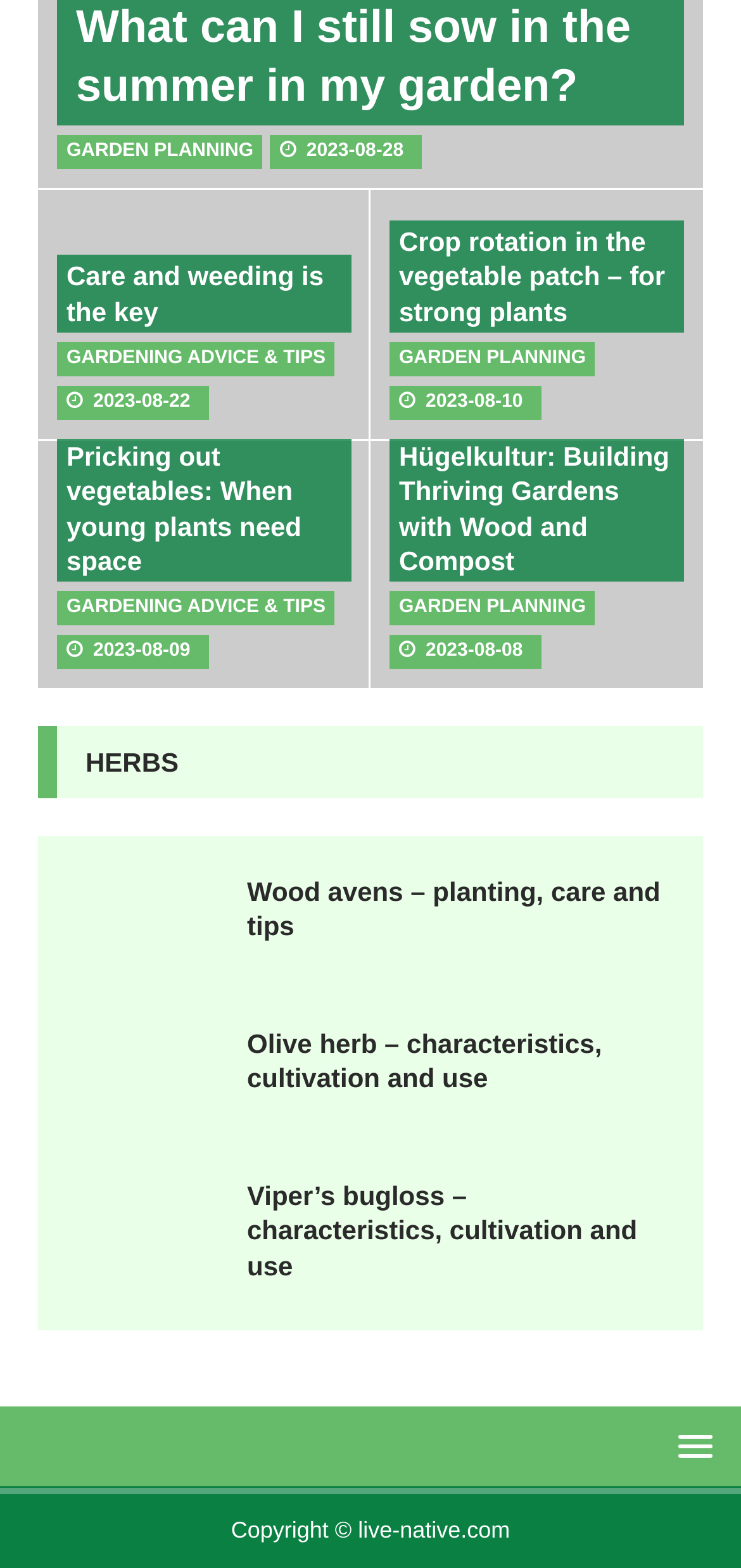What is the category of the article 'Wood avens – planting, care and tips'?
Please answer the question with a single word or phrase, referencing the image.

HERBS